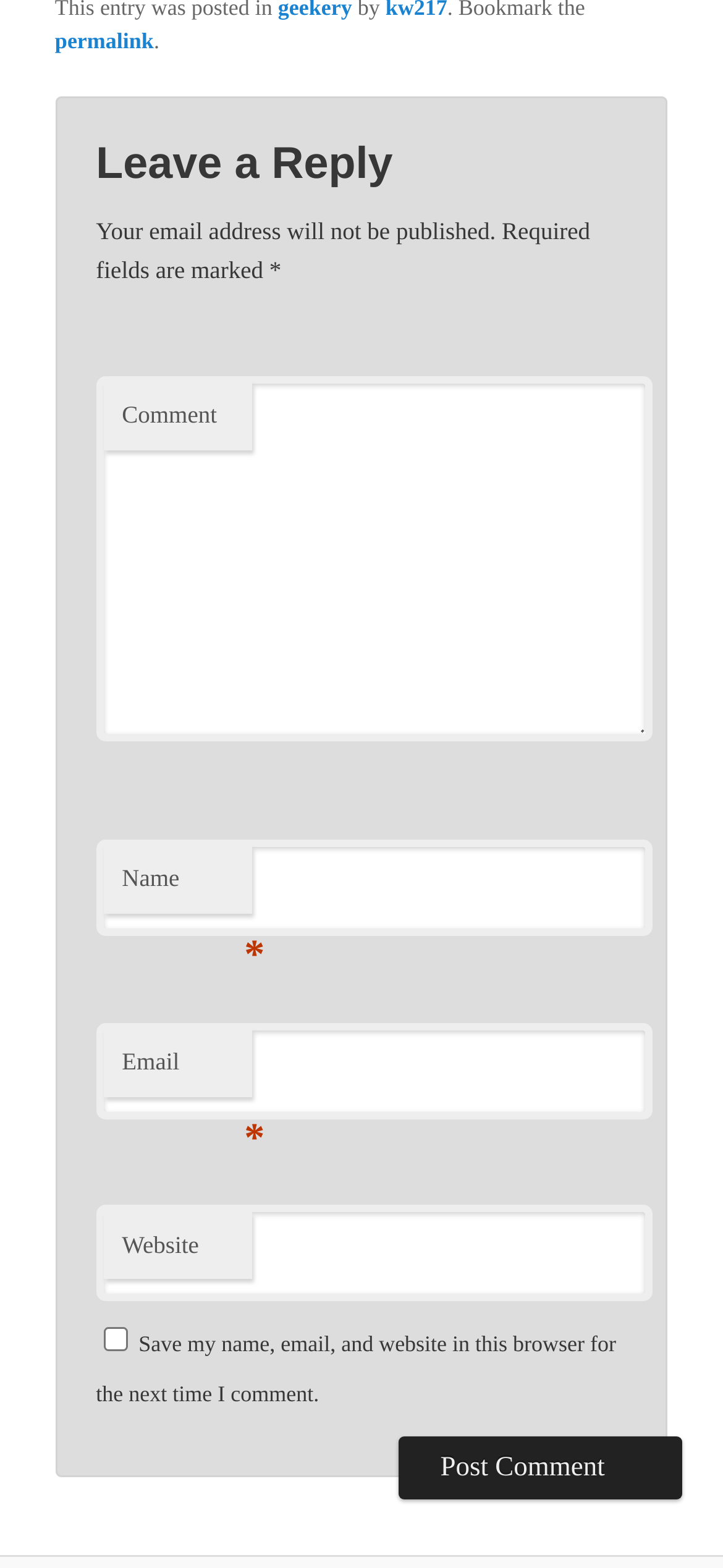Answer the question using only a single word or phrase: 
What is the purpose of the 'Comment' field?

To leave a comment